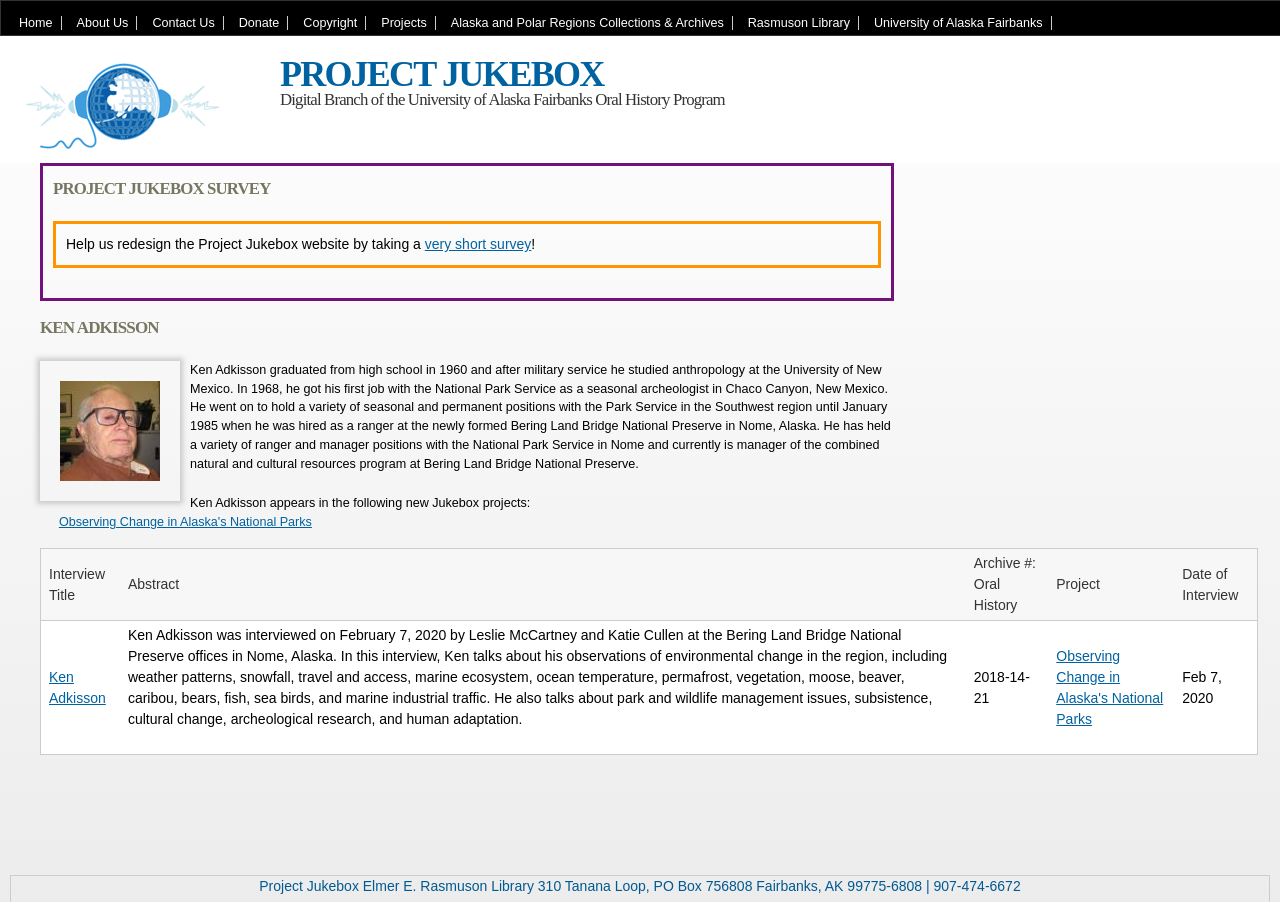Kindly determine the bounding box coordinates for the area that needs to be clicked to execute this instruction: "Click on the 'Home' link".

[0.009, 0.018, 0.048, 0.033]